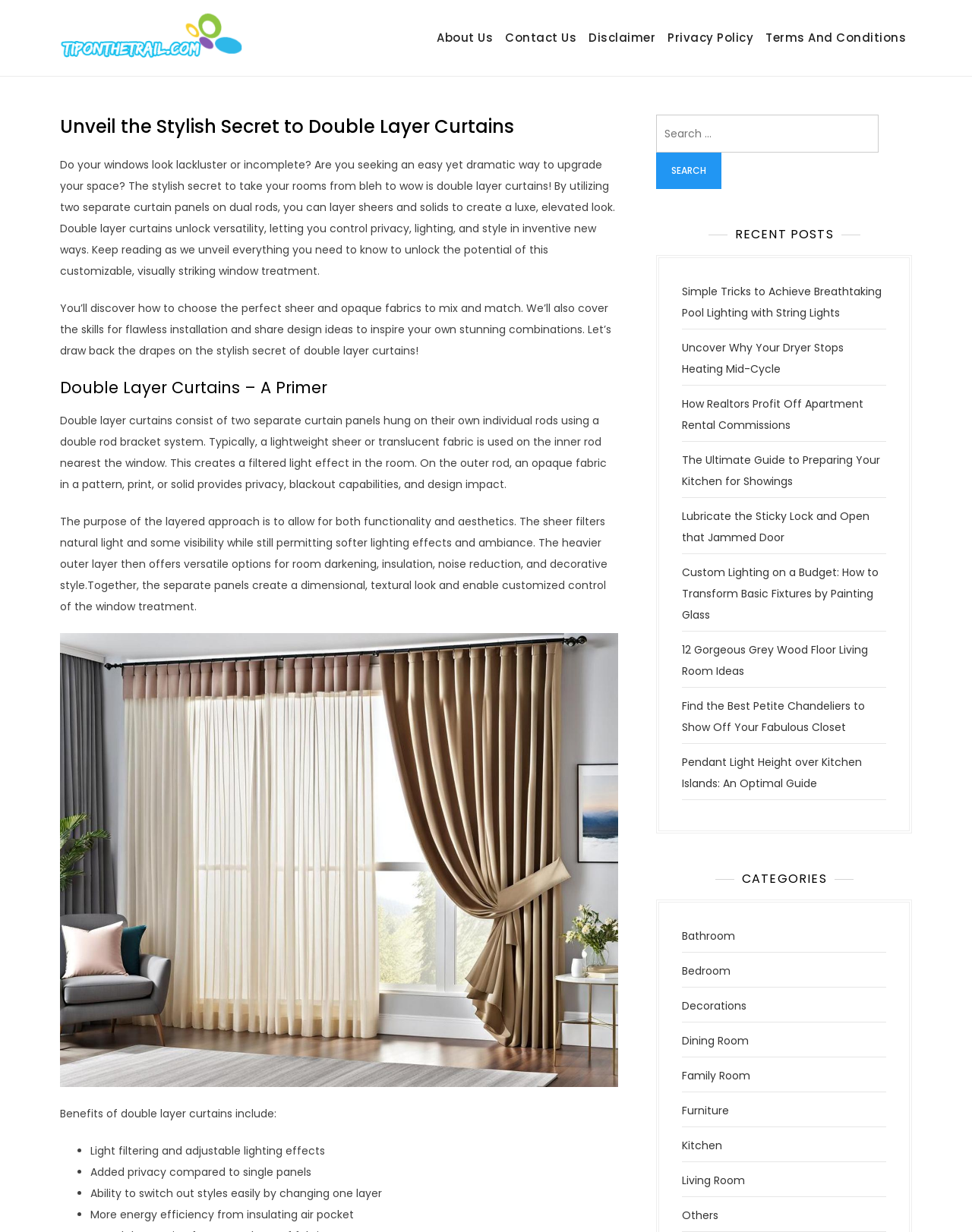Write an elaborate caption that captures the essence of the webpage.

This webpage is about double layer curtains, providing information on how to upgrade windows and rooms with this stylish and functional window treatment. At the top of the page, there is a logo and a navigation menu with links to "About Us", "Contact Us", "Disclaimer", "Privacy Policy", and "Terms And Conditions". Below the navigation menu, there is a header section with a title "Unveil the Stylish Secret to Double Layer Curtains" and a subtitle "Chic Home Decorating Ideas".

The main content of the page is divided into sections. The first section introduces the concept of double layer curtains, explaining how they can be used to control privacy, lighting, and style in a room. There are two paragraphs of text, followed by a heading "Double Layer Curtains – A Primer" and another paragraph of text that provides more details on how double layer curtains work.

Below this section, there is an image of double layer curtains with a sheer layer, followed by a list of benefits of using double layer curtains, including light filtering, added privacy, and energy efficiency.

On the right side of the page, there is a search bar with a button labeled "Search". Below the search bar, there is a section titled "RECENT POSTS" with links to several articles on various topics, including pool lighting, dryer maintenance, and kitchen preparation for showings.

Further down the page, there is a section titled "CATEGORIES" with links to different categories, including Bathroom, Bedroom, Decorations, and others.